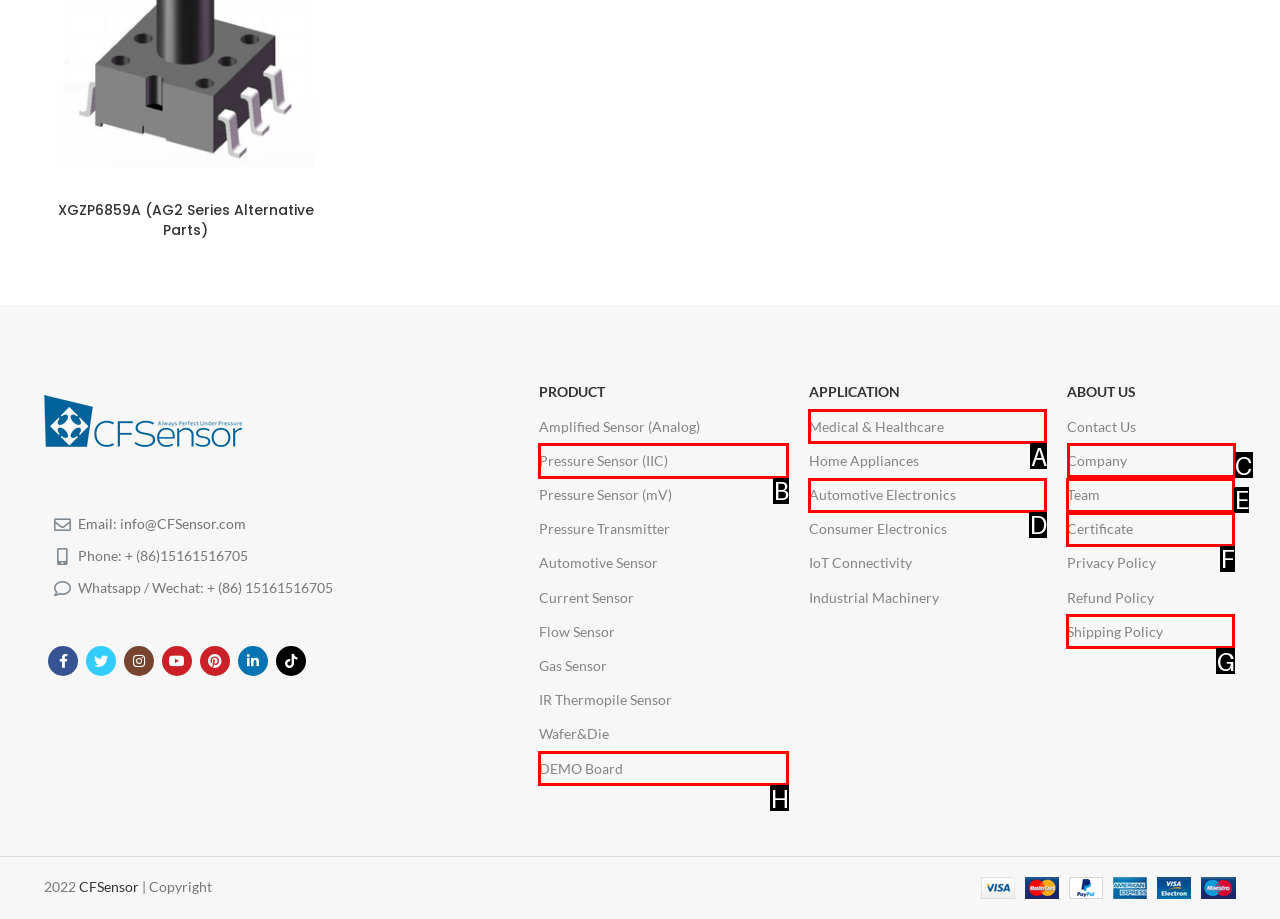For the task: Learn about the company, identify the HTML element to click.
Provide the letter corresponding to the right choice from the given options.

C